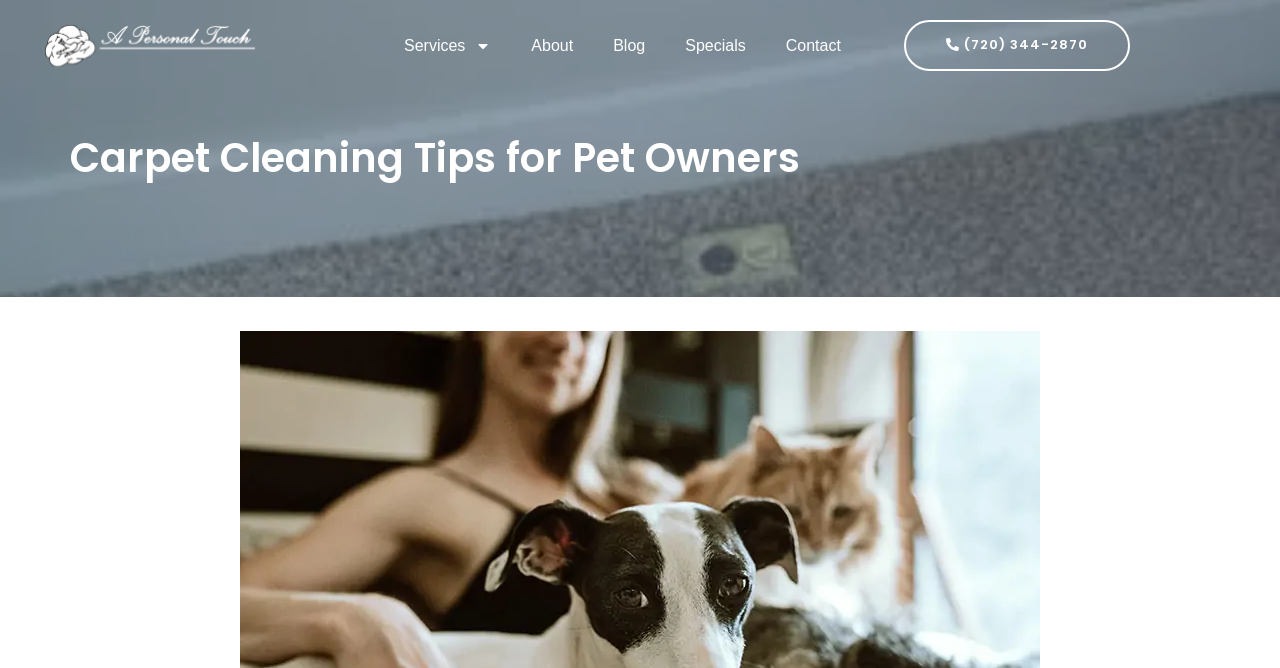Please specify the bounding box coordinates for the clickable region that will help you carry out the instruction: "Login to the system".

None